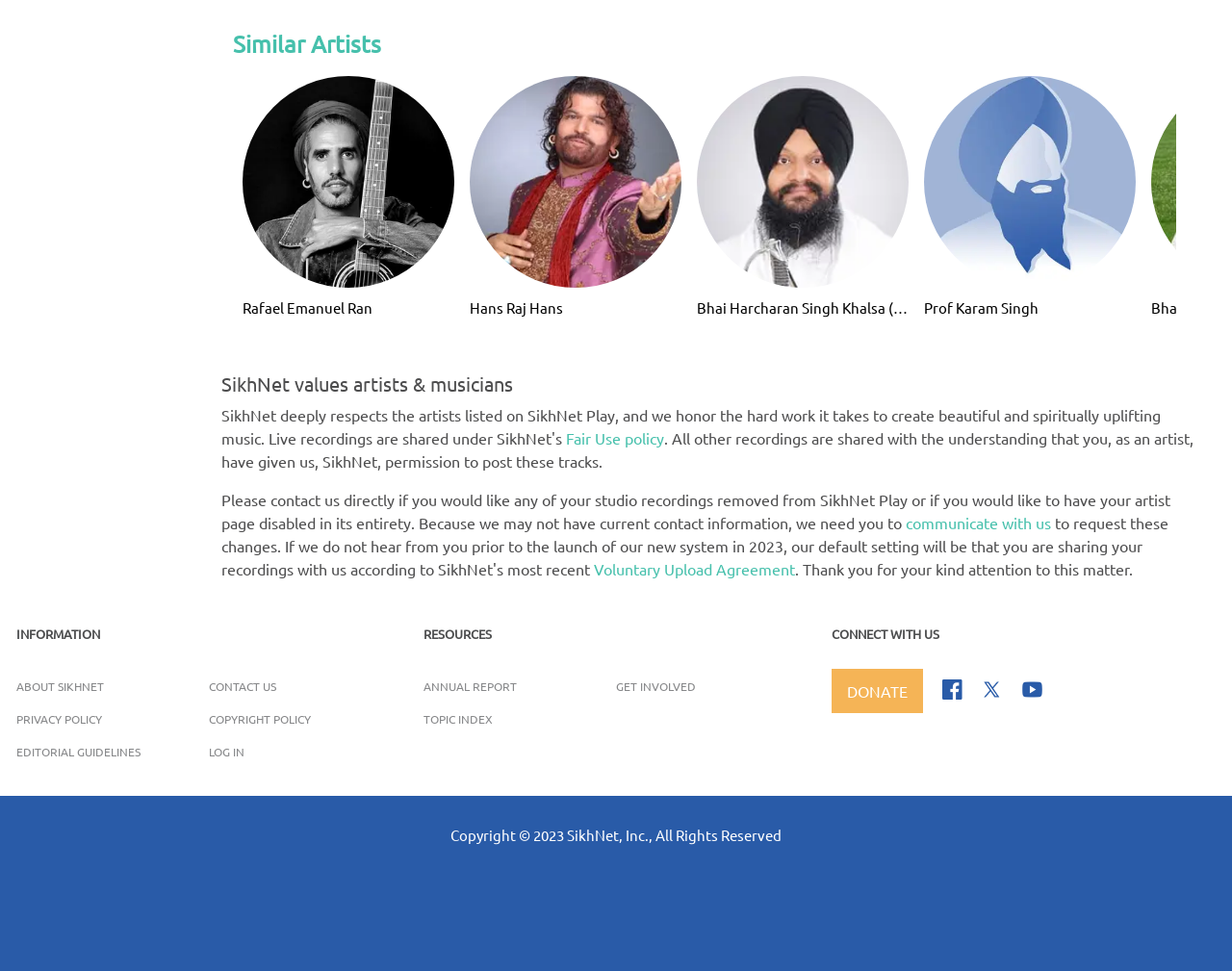Give the bounding box coordinates for the element described as: "communicate with us".

[0.735, 0.528, 0.853, 0.548]